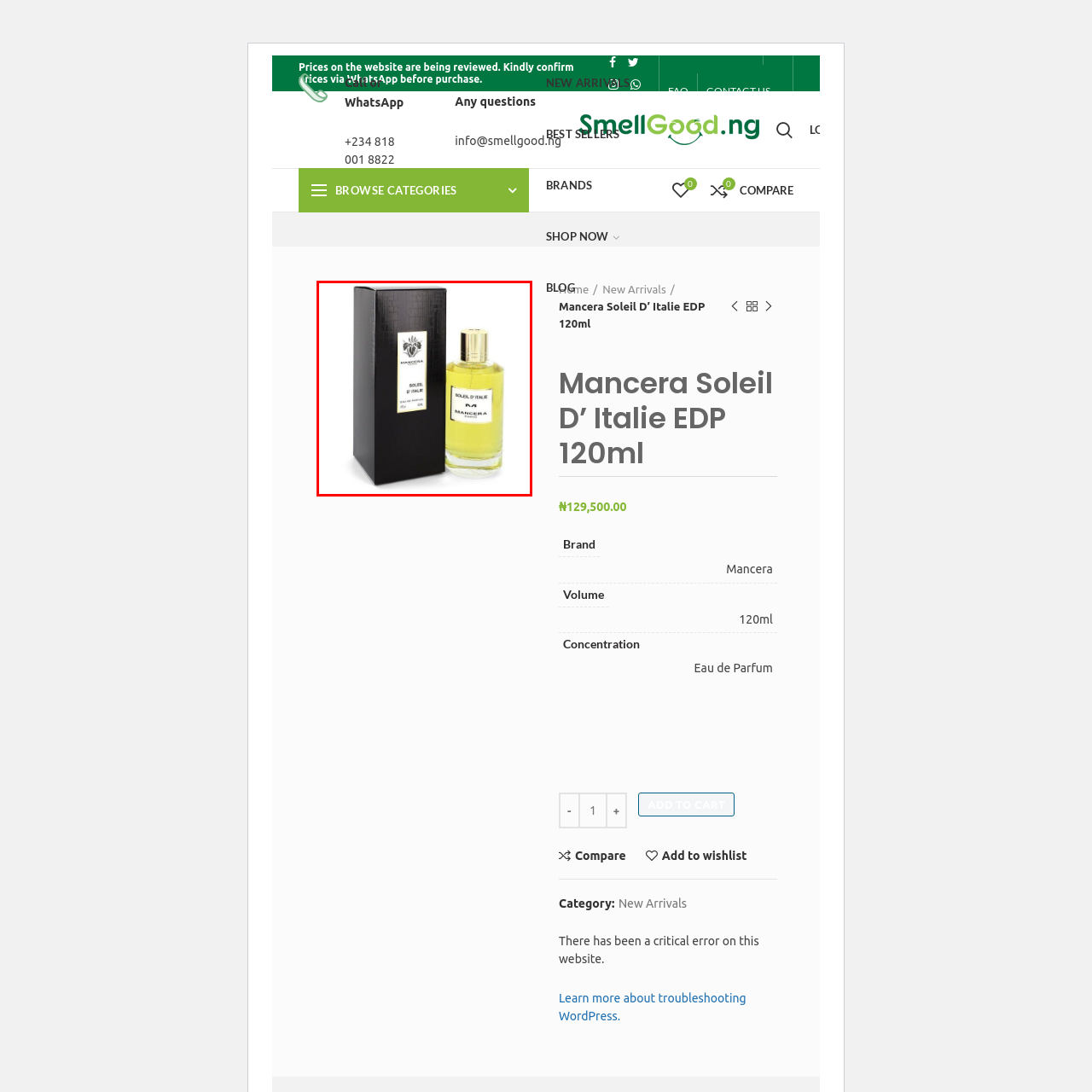What is the dominant color of the packaging box?
Concentrate on the image within the red bounding box and respond to the question with a detailed explanation based on the visual information provided.

The caption describes the packaging as a 'glossy black box adorned with a white label', which suggests that the dominant color of the packaging box is black.